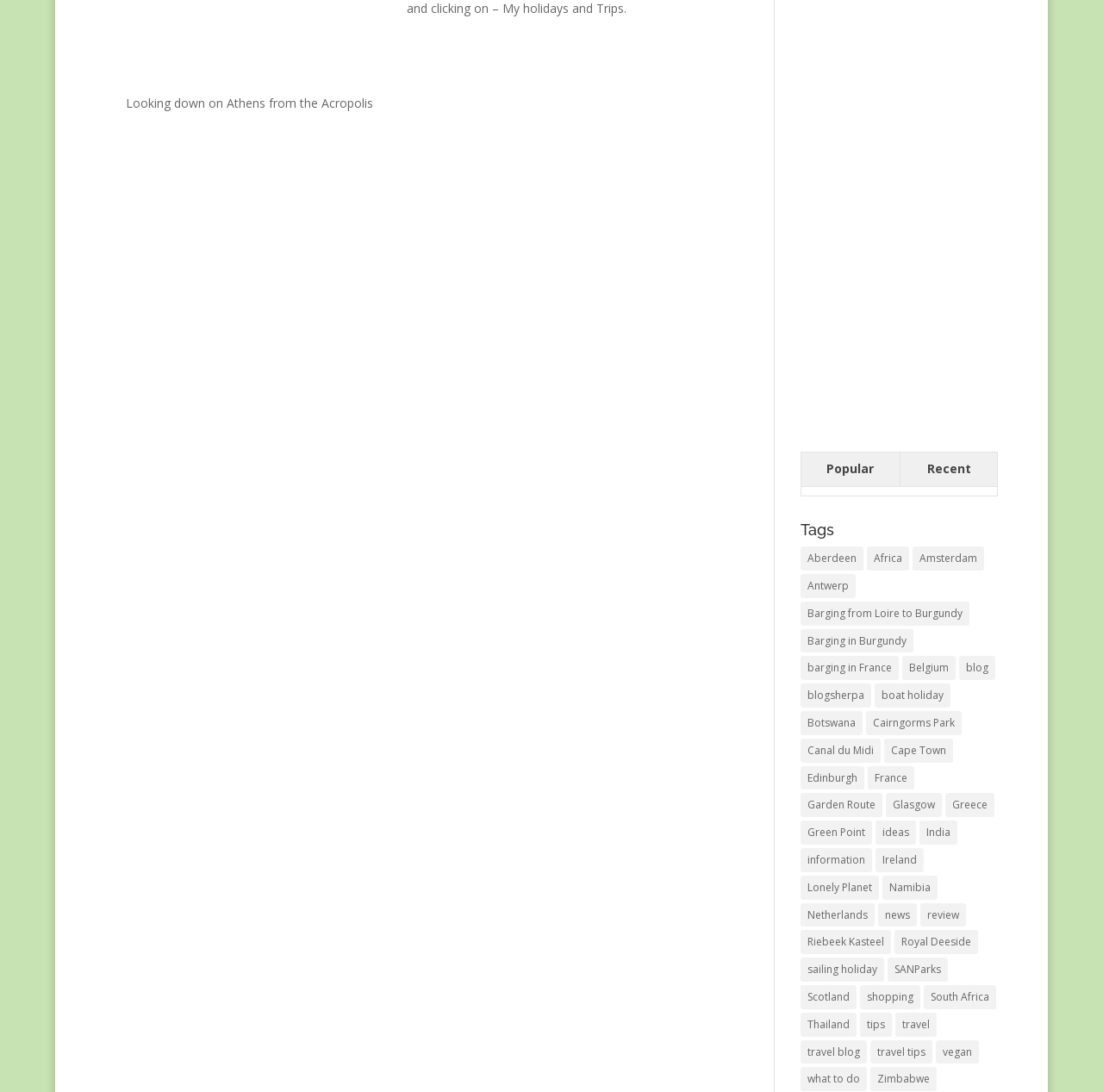Using the webpage screenshot, find the UI element described by Thailand. Provide the bounding box coordinates in the format (top-left x, top-left y, bottom-right x, bottom-right y), ensuring all values are floating point numbers between 0 and 1.

[0.726, 0.927, 0.777, 0.949]